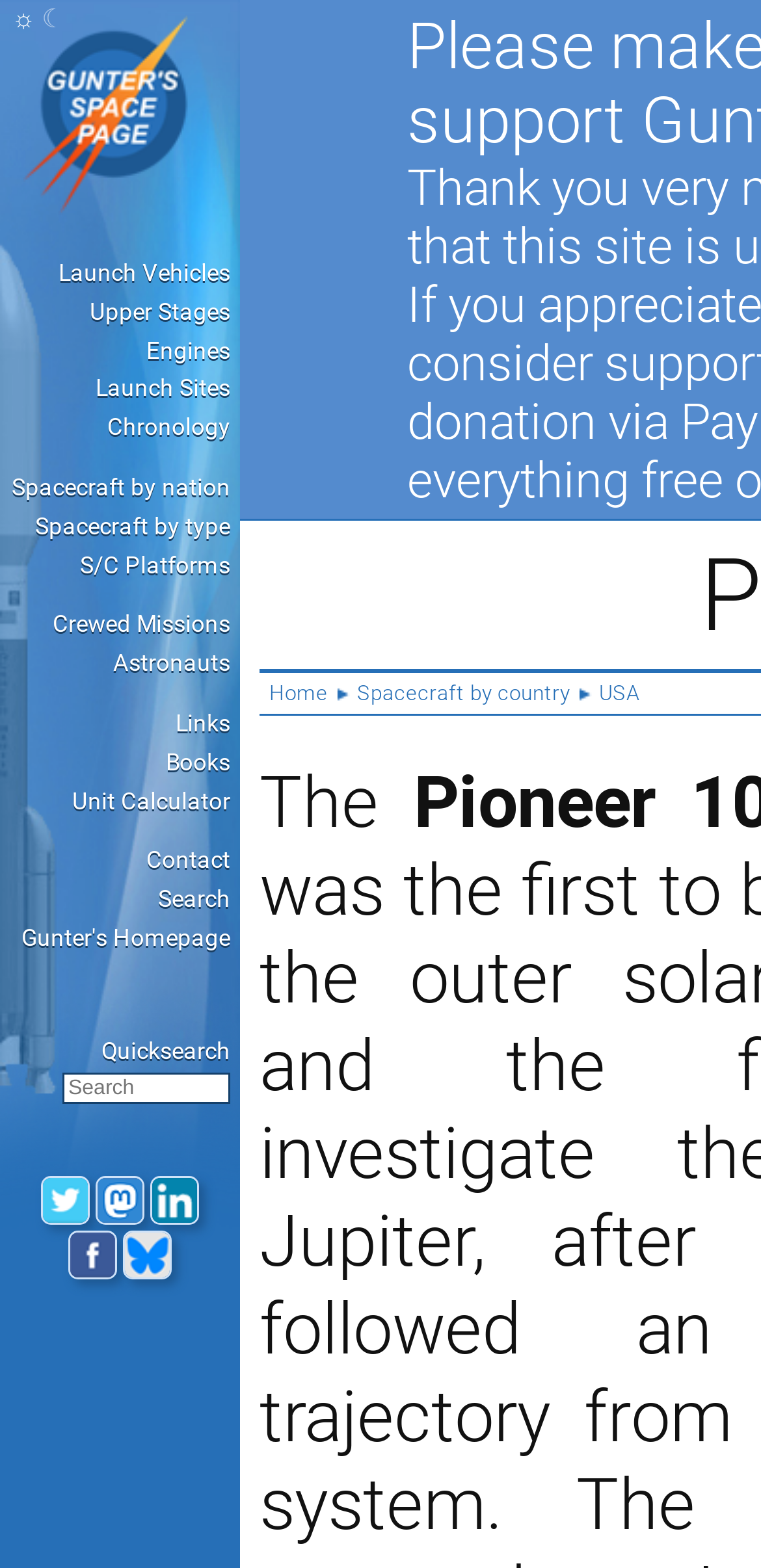Identify the coordinates of the bounding box for the element that must be clicked to accomplish the instruction: "visit launch vehicles page".

[0.0, 0.163, 0.315, 0.186]